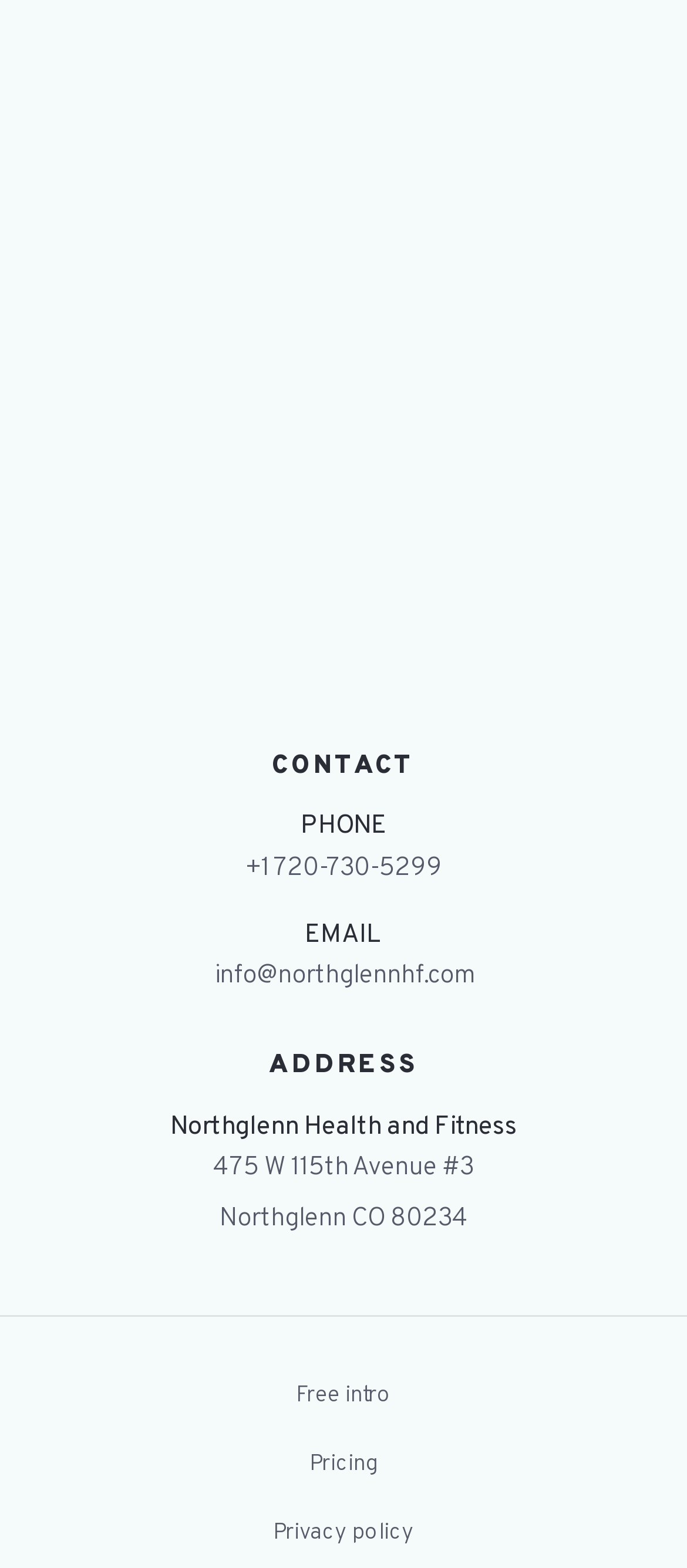What certification does Northglenn Health and Fitness have for nutrition coaching?
Analyze the screenshot and provide a detailed answer to the question.

I found the certification by looking at the logo and link in the top section of the webpage, which mentions that they are certified by Precision Nutrition to deliver high-quality nutrition coaching.